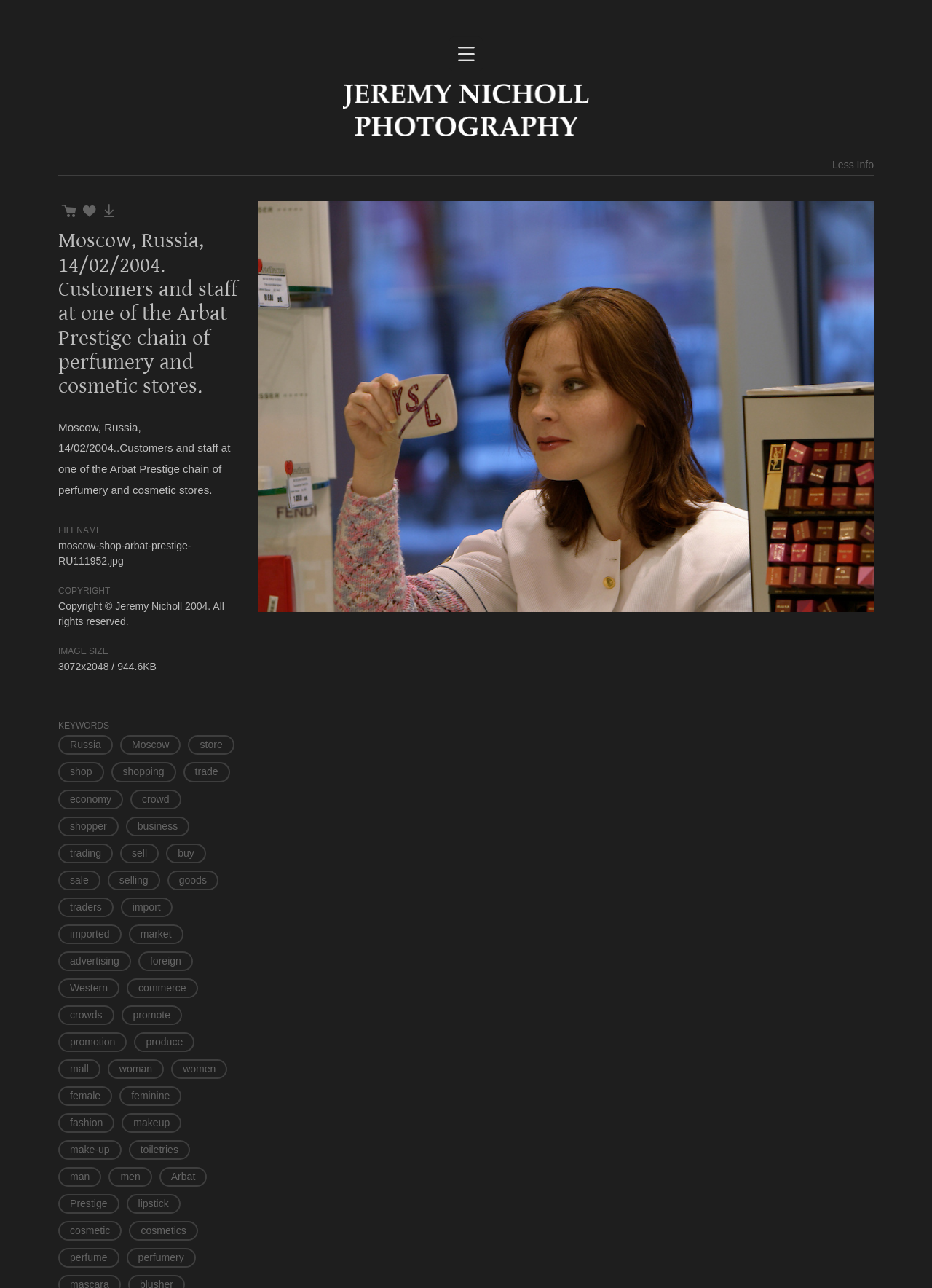Refer to the image and provide a thorough answer to this question:
What is the file name of the image?

The file name of the image can be found in the description list detail element 'moscow-shop-arbat-prestige-RU111952.jpg' which is a part of the image metadata.